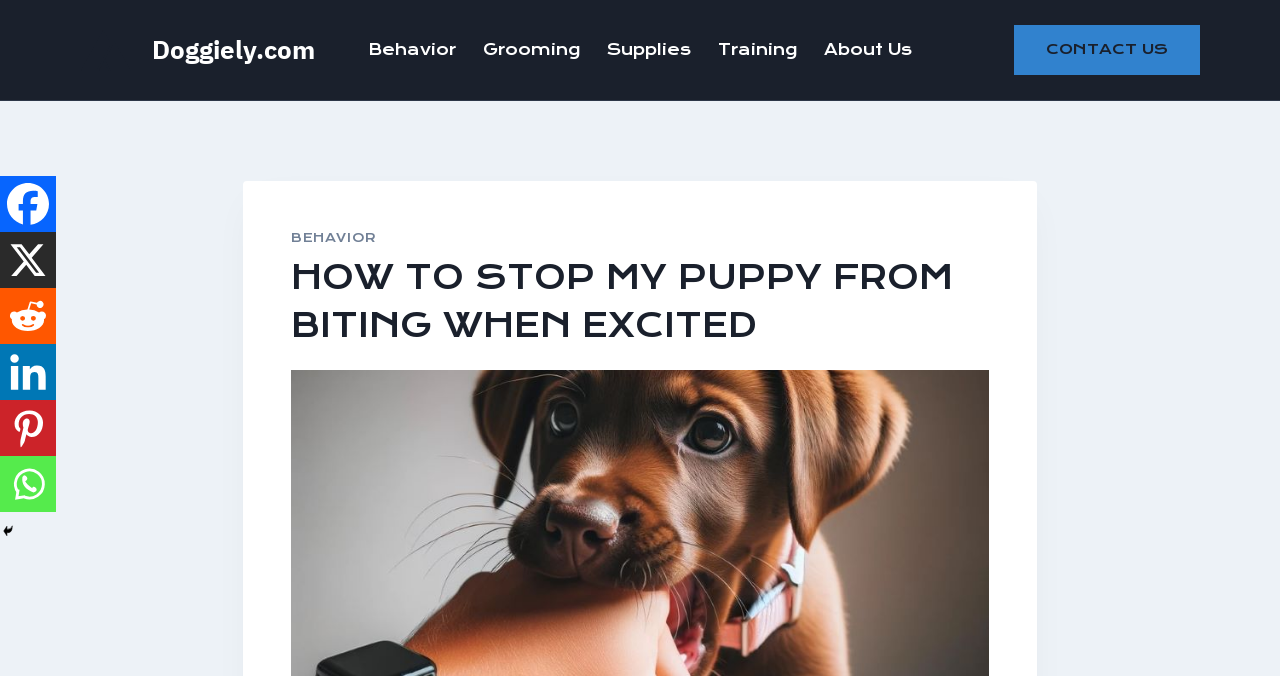Determine the bounding box coordinates of the clickable region to follow the instruction: "go to about us page".

[0.633, 0.043, 0.723, 0.105]